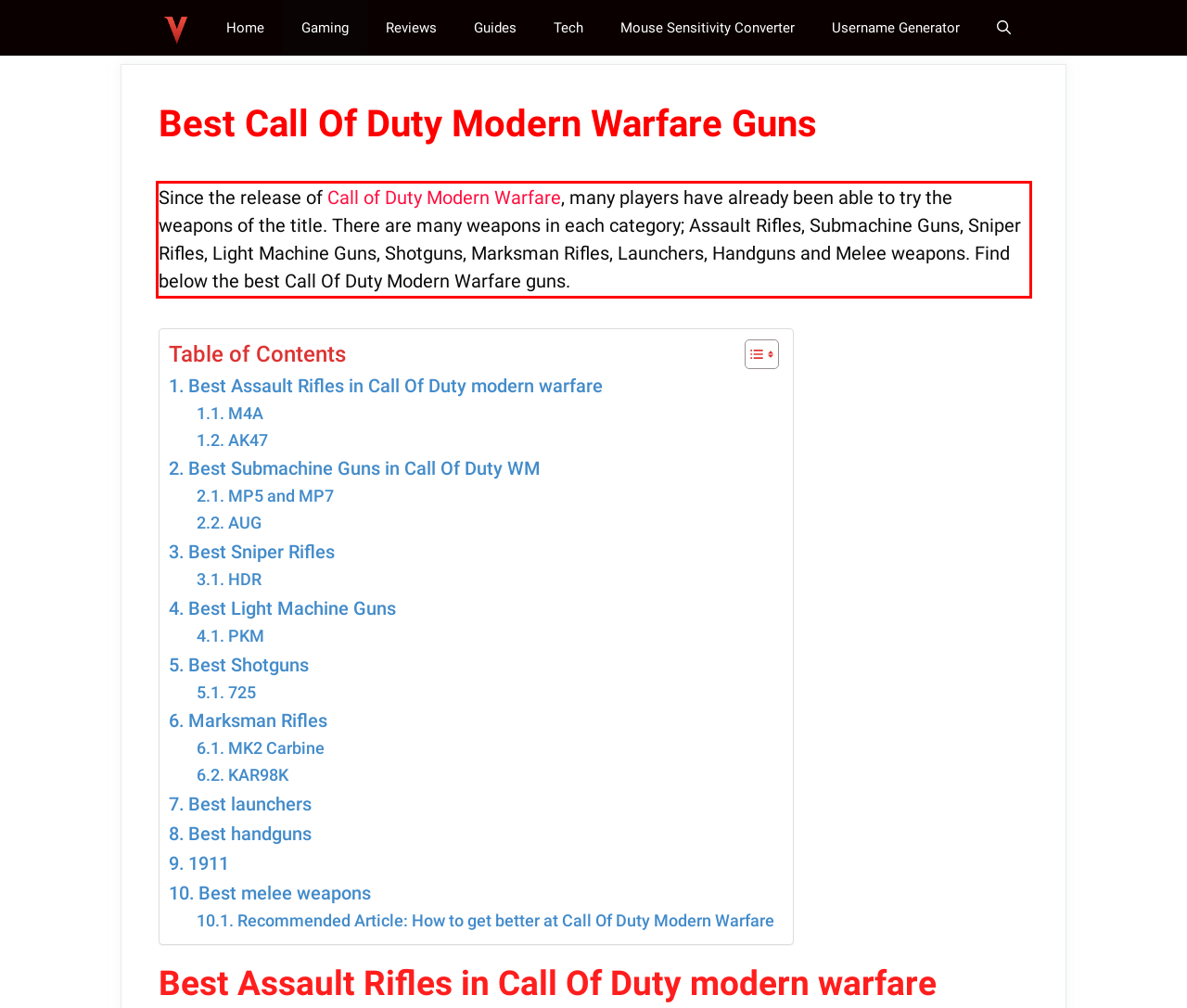Please extract the text content from the UI element enclosed by the red rectangle in the screenshot.

Since the release of Call of Duty Modern Warfare, many players have already been able to try the weapons of the title. There are many weapons in each category; Assault Rifles, Submachine Guns, Sniper Rifles, Light Machine Guns, Shotguns, Marksman Rifles, Launchers, Handguns and Melee weapons. Find below the best Call Of Duty Modern Warfare guns.